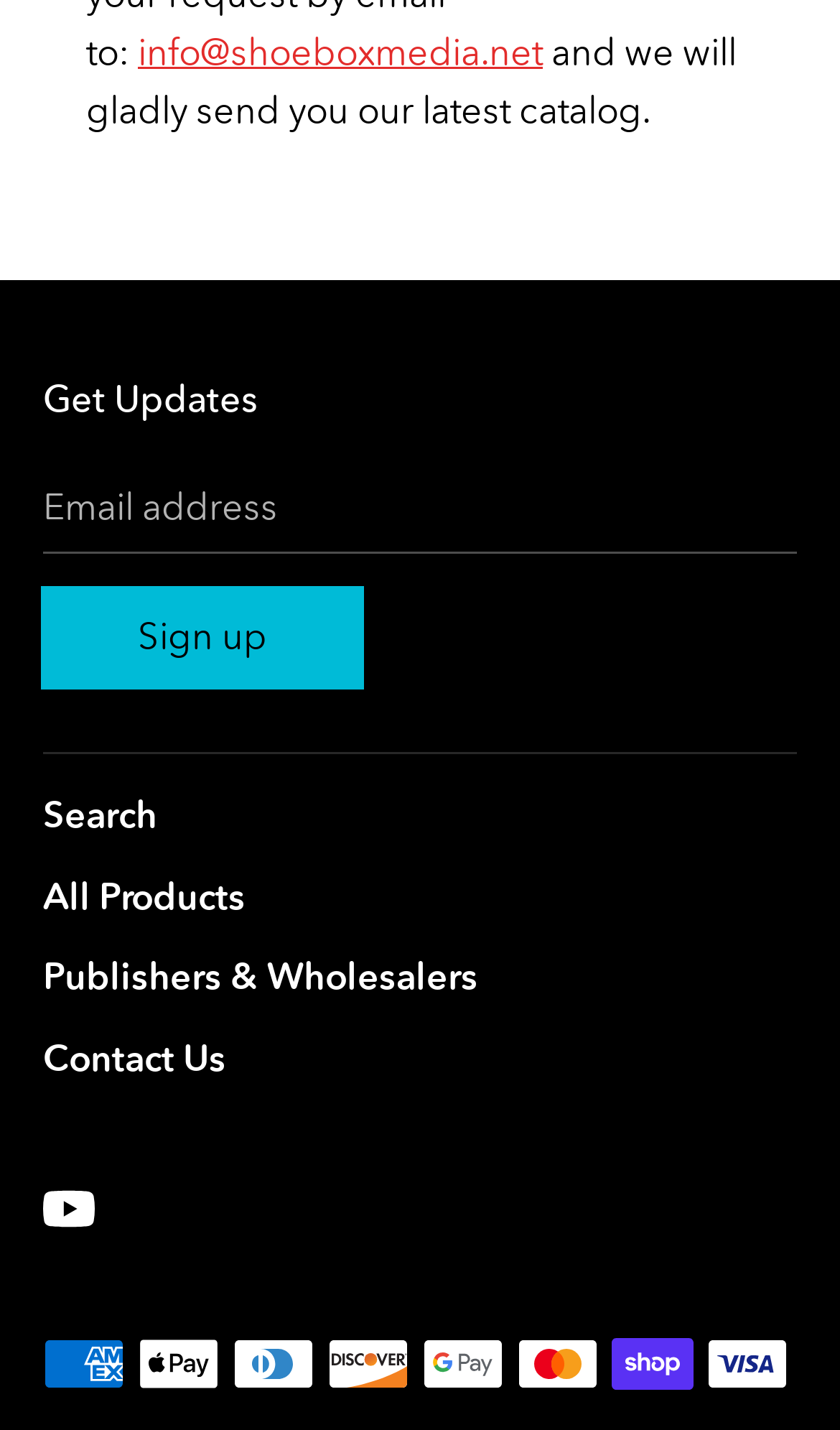Identify the bounding box coordinates of the clickable region required to complete the instruction: "Subscribe to updates". The coordinates should be given as four float numbers within the range of 0 and 1, i.e., [left, top, right, bottom].

[0.051, 0.264, 0.308, 0.295]